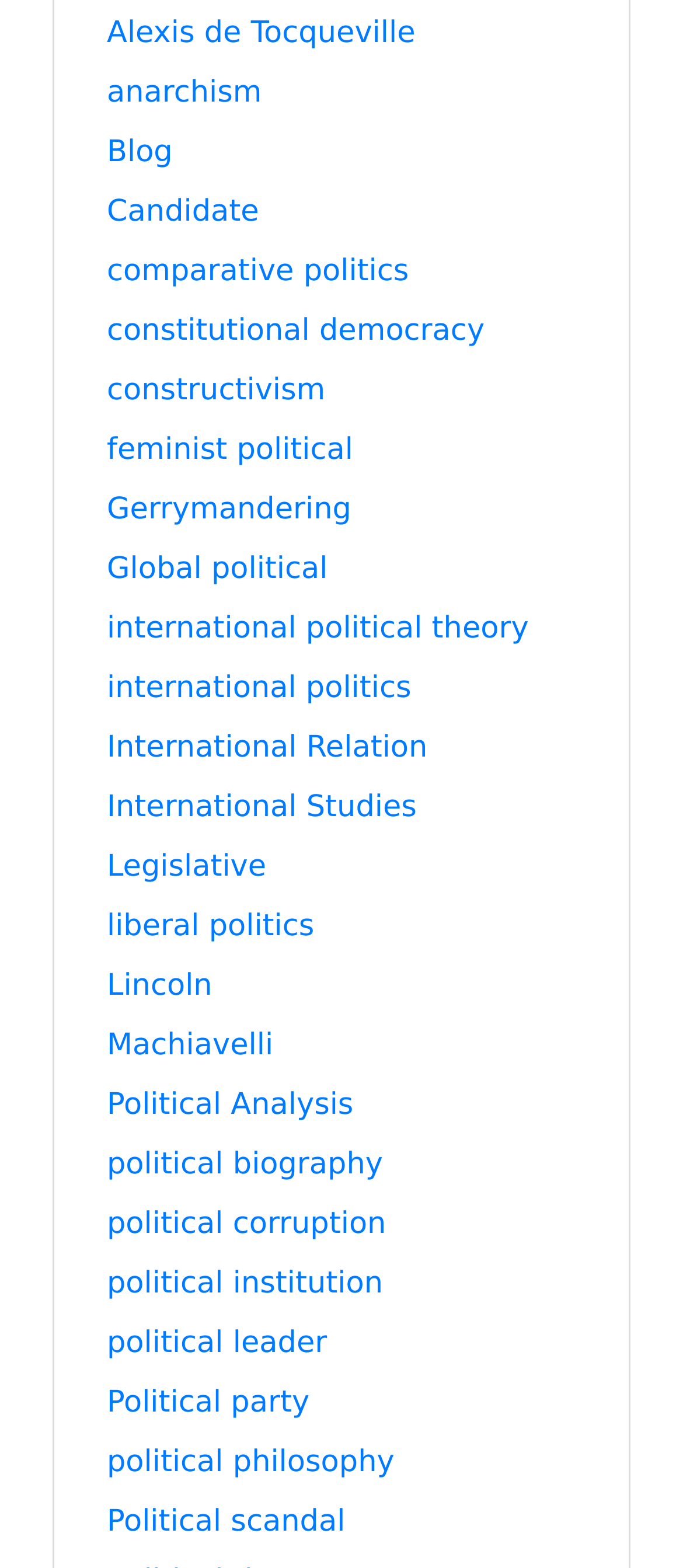Find the bounding box coordinates for the HTML element described as: "Alexis de Tocqueville". The coordinates should consist of four float values between 0 and 1, i.e., [left, top, right, bottom].

[0.156, 0.01, 0.608, 0.033]